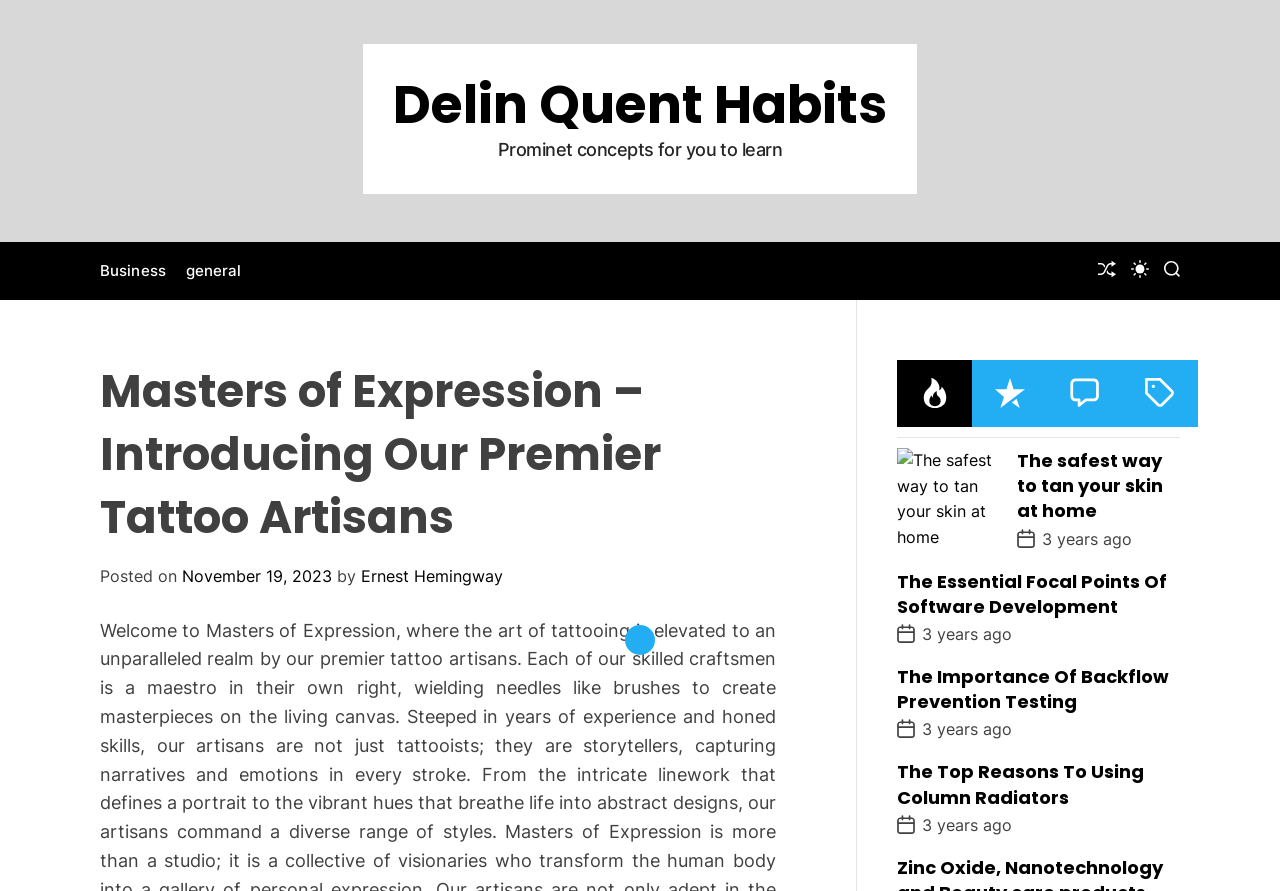Identify the bounding box coordinates for the element that needs to be clicked to fulfill this instruction: "Listen to Heart Berkshire & North Hampshire". Provide the coordinates in the format of four float numbers between 0 and 1: [left, top, right, bottom].

None